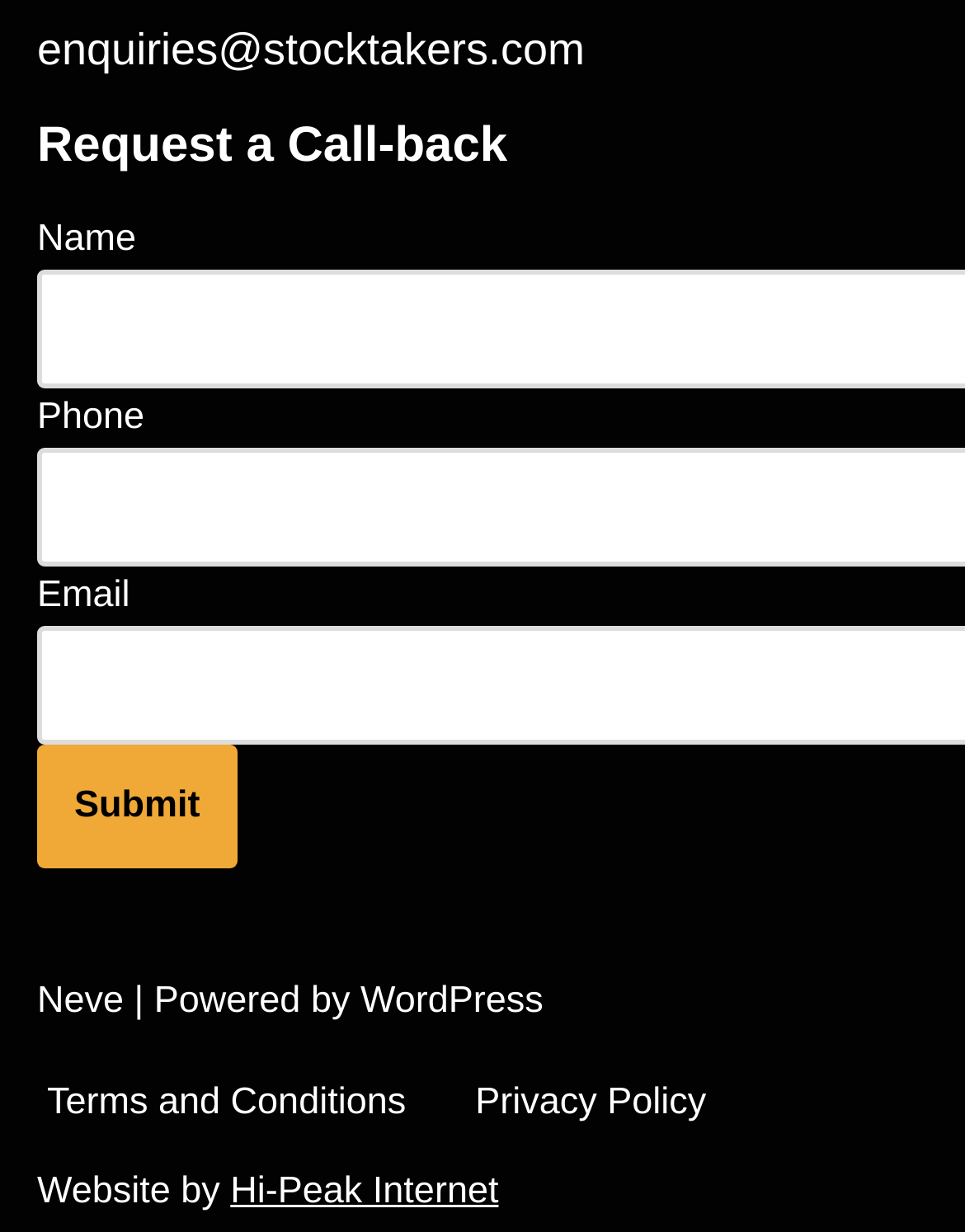What is the purpose of the form?
Based on the image, give a concise answer in the form of a single word or short phrase.

Request a Call-back